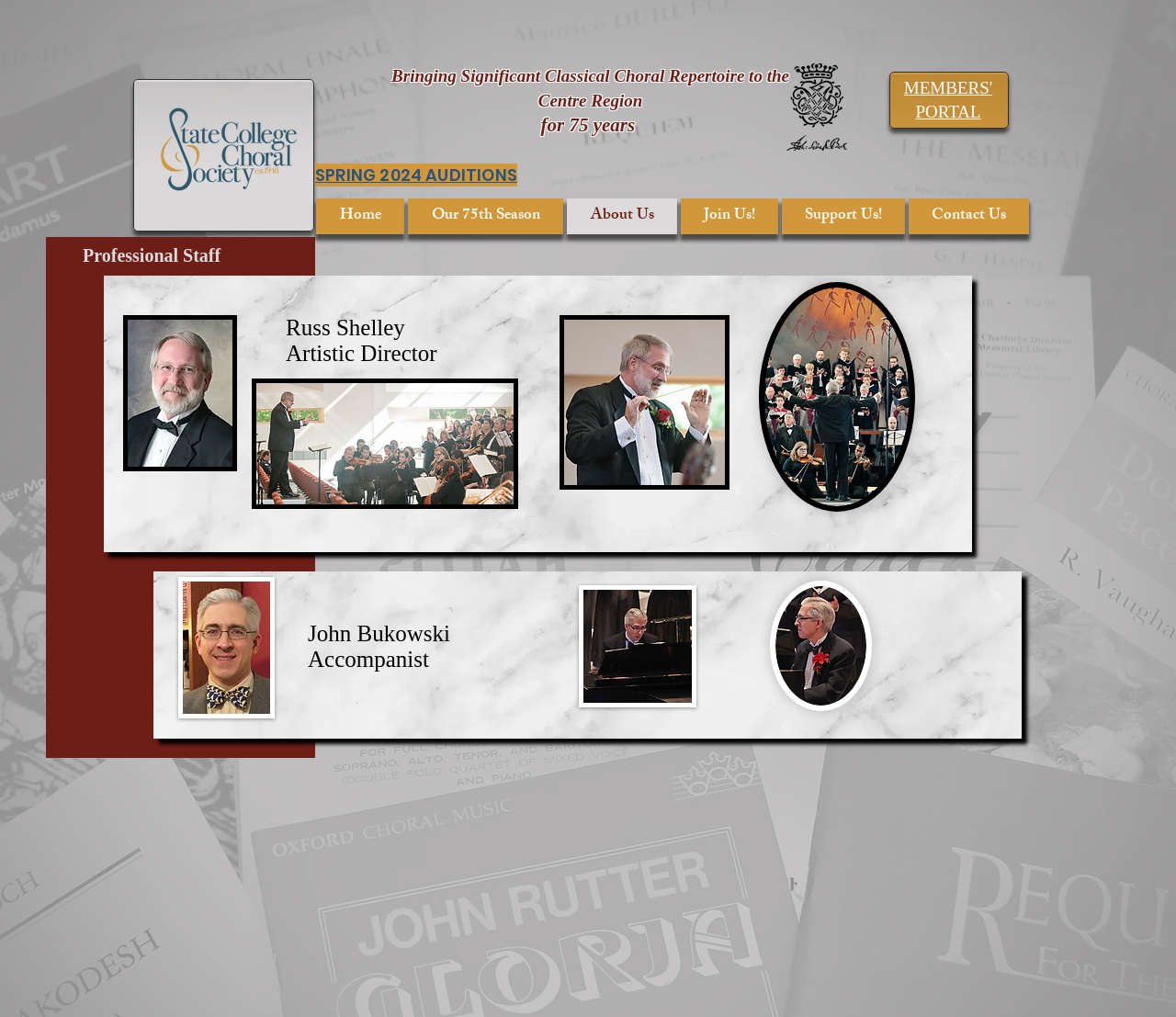Find the bounding box coordinates for the element that must be clicked to complete the instruction: "Go to the Home page". The coordinates should be four float numbers between 0 and 1, indicated as [left, top, right, bottom].

[0.269, 0.195, 0.344, 0.23]